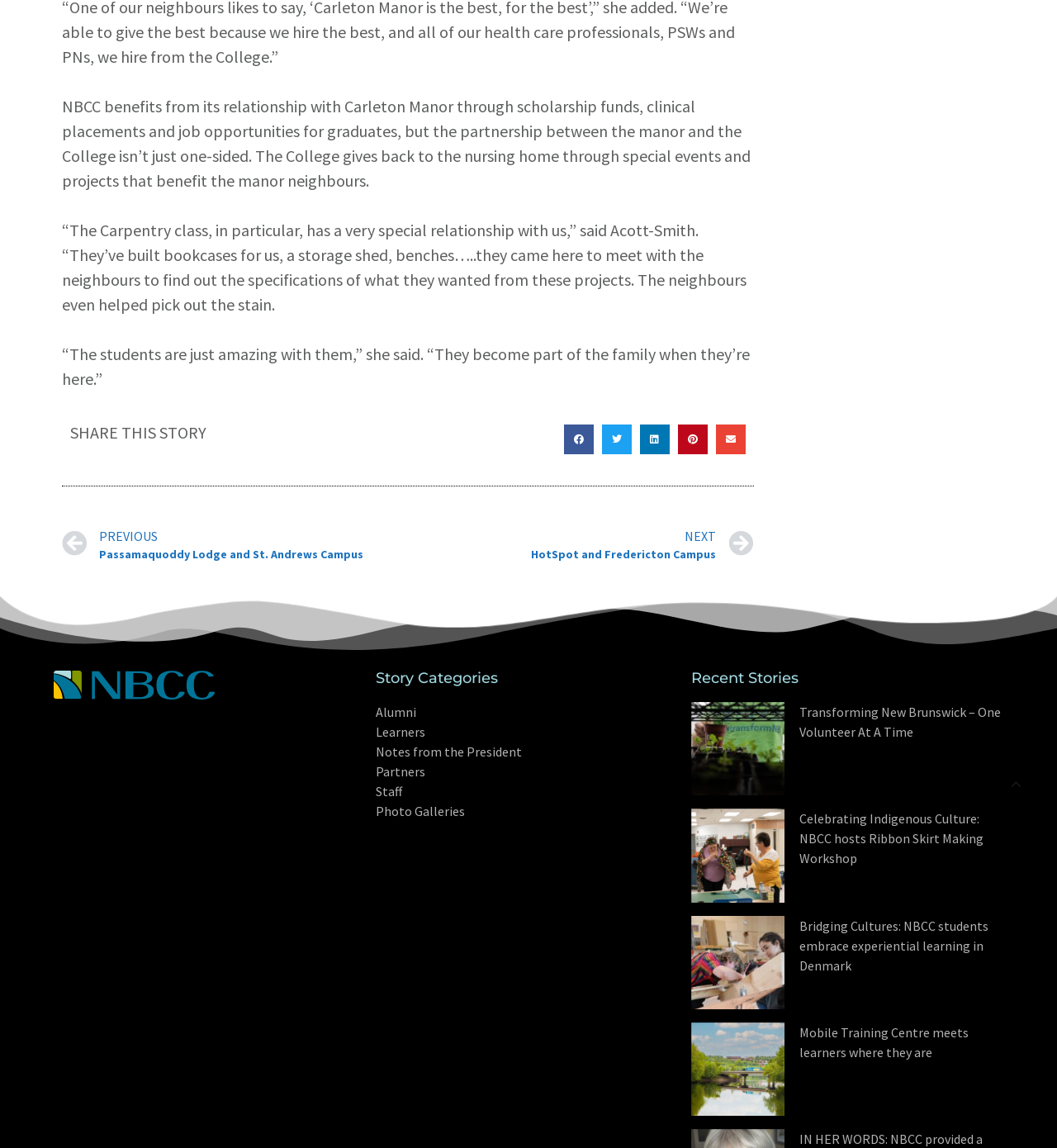Please specify the bounding box coordinates of the clickable region to carry out the following instruction: "View story categories". The coordinates should be four float numbers between 0 and 1, in the format [left, top, right, bottom].

[0.355, 0.584, 0.638, 0.597]